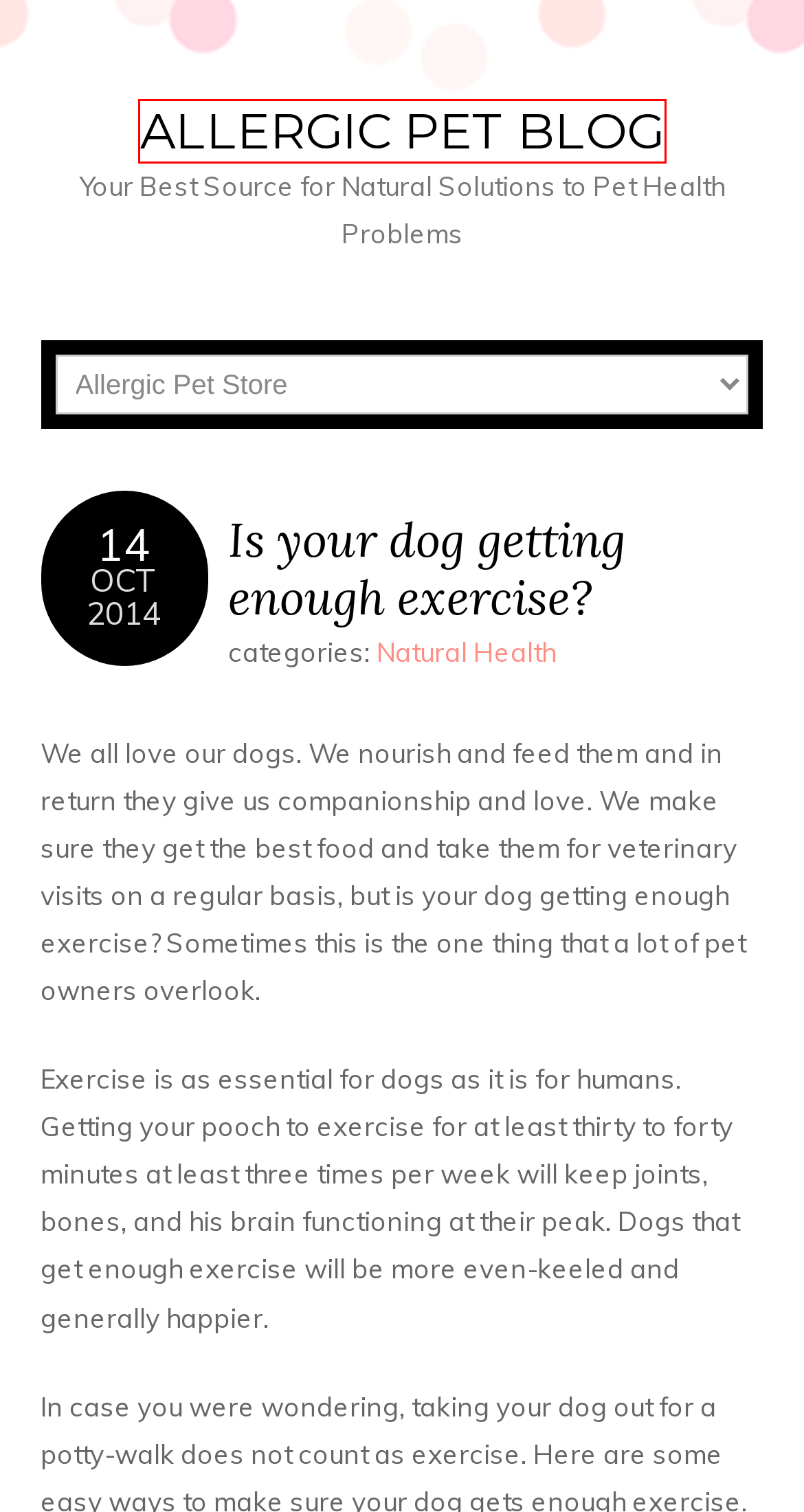You see a screenshot of a webpage with a red bounding box surrounding an element. Pick the webpage description that most accurately represents the new webpage after interacting with the element in the red bounding box. The options are:
A. August 2014 - Allergic Pet Blog
B. How to Find Out if Mr. Jinxy has Cat Allergies - Allergic Pet Blog
C. Allergic Pet Blog - Your Best Source for Natural Solutions to Pet Health Problems
D. Dog Epilepsy Archives - Allergic Pet Blog
E. Natural Health Archives - Allergic Pet Blog
F. Dog Constipation Archives - Allergic Pet Blog
G. June 2013 - Allergic Pet Blog
H. August 2013 - Allergic Pet Blog

C